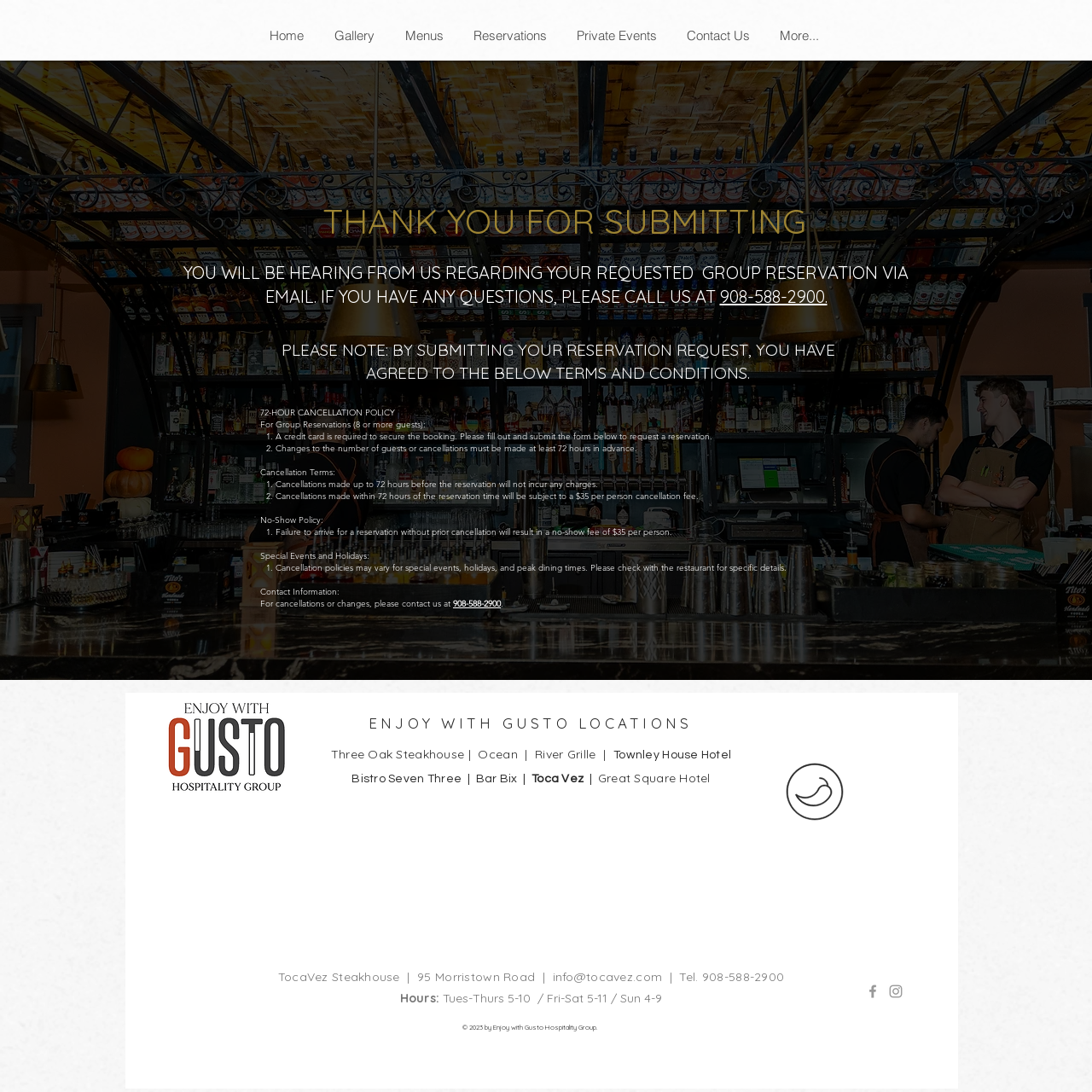Determine the bounding box coordinates of the section I need to click to execute the following instruction: "Open Google Maps". Provide the coordinates as four float numbers between 0 and 1, i.e., [left, top, right, bottom].

[0.143, 0.741, 0.834, 0.876]